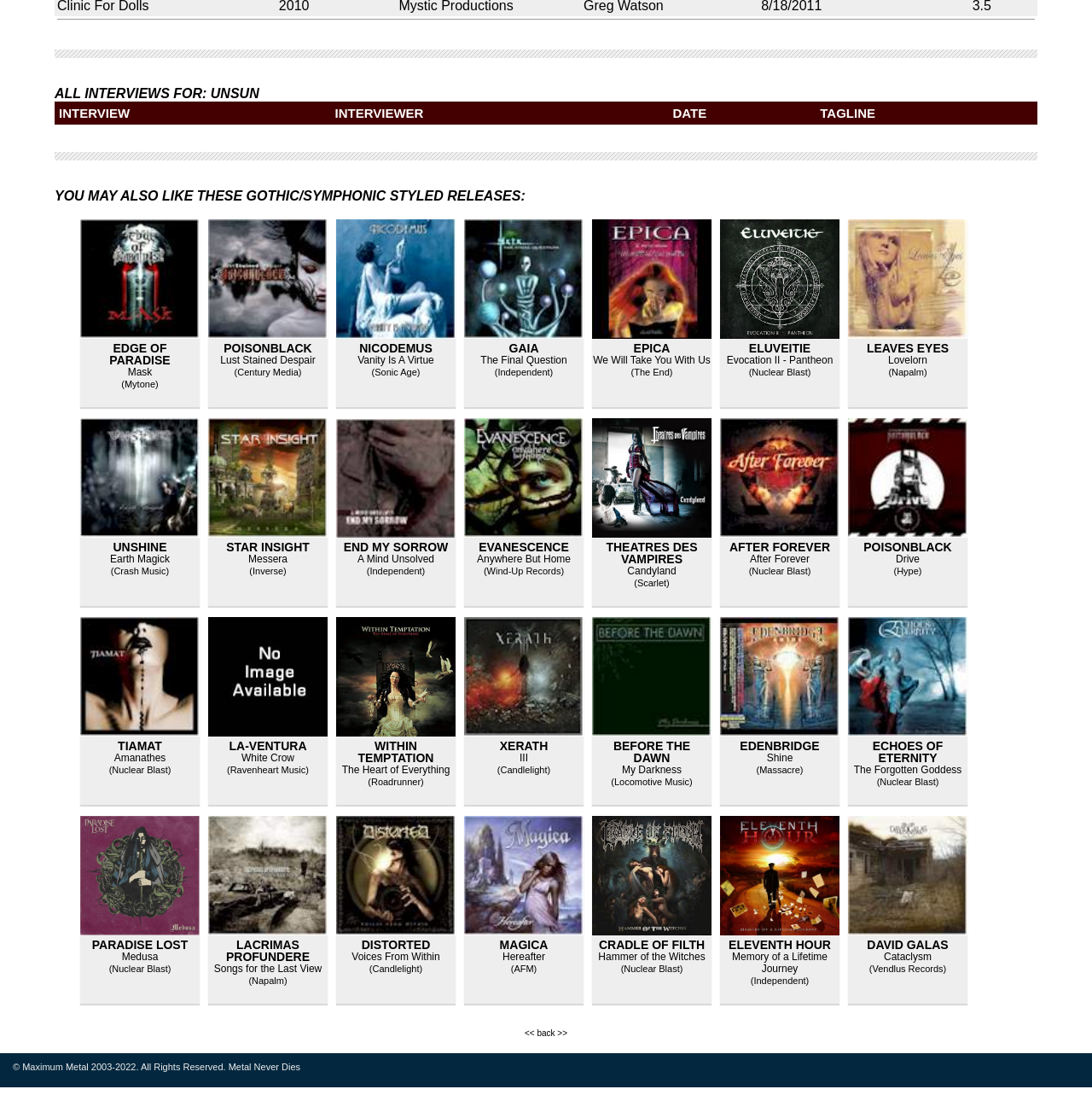Based on the element description: "Paradise Lost", identify the bounding box coordinates for this UI element. The coordinates must be four float numbers between 0 and 1, listed as [left, top, right, bottom].

[0.084, 0.857, 0.172, 0.869]